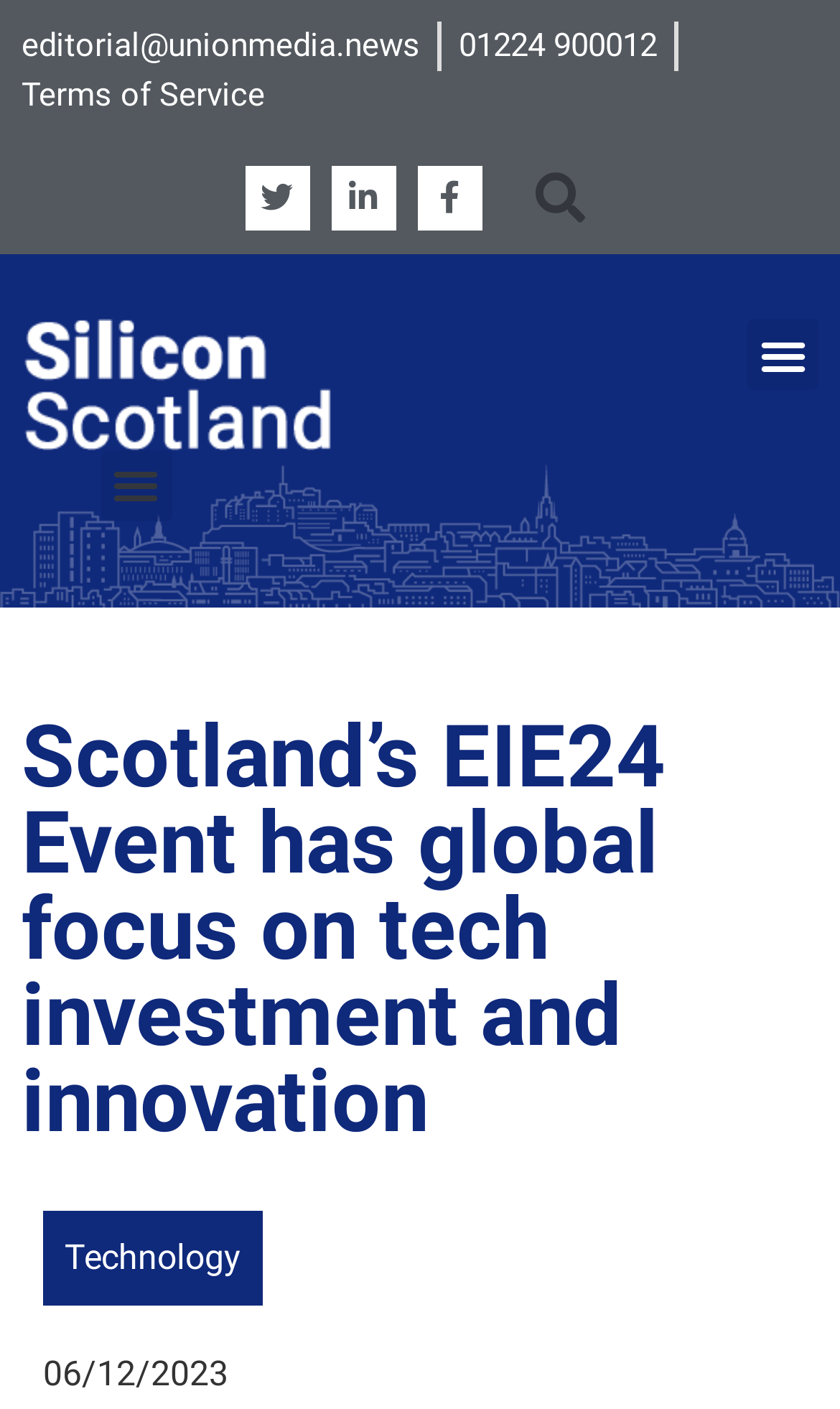What is the category of the article?
Kindly offer a detailed explanation using the data available in the image.

I found the category of the article by looking at the link element with the text 'Technology' at the bottom of the page, which suggests that the article belongs to the Technology category.